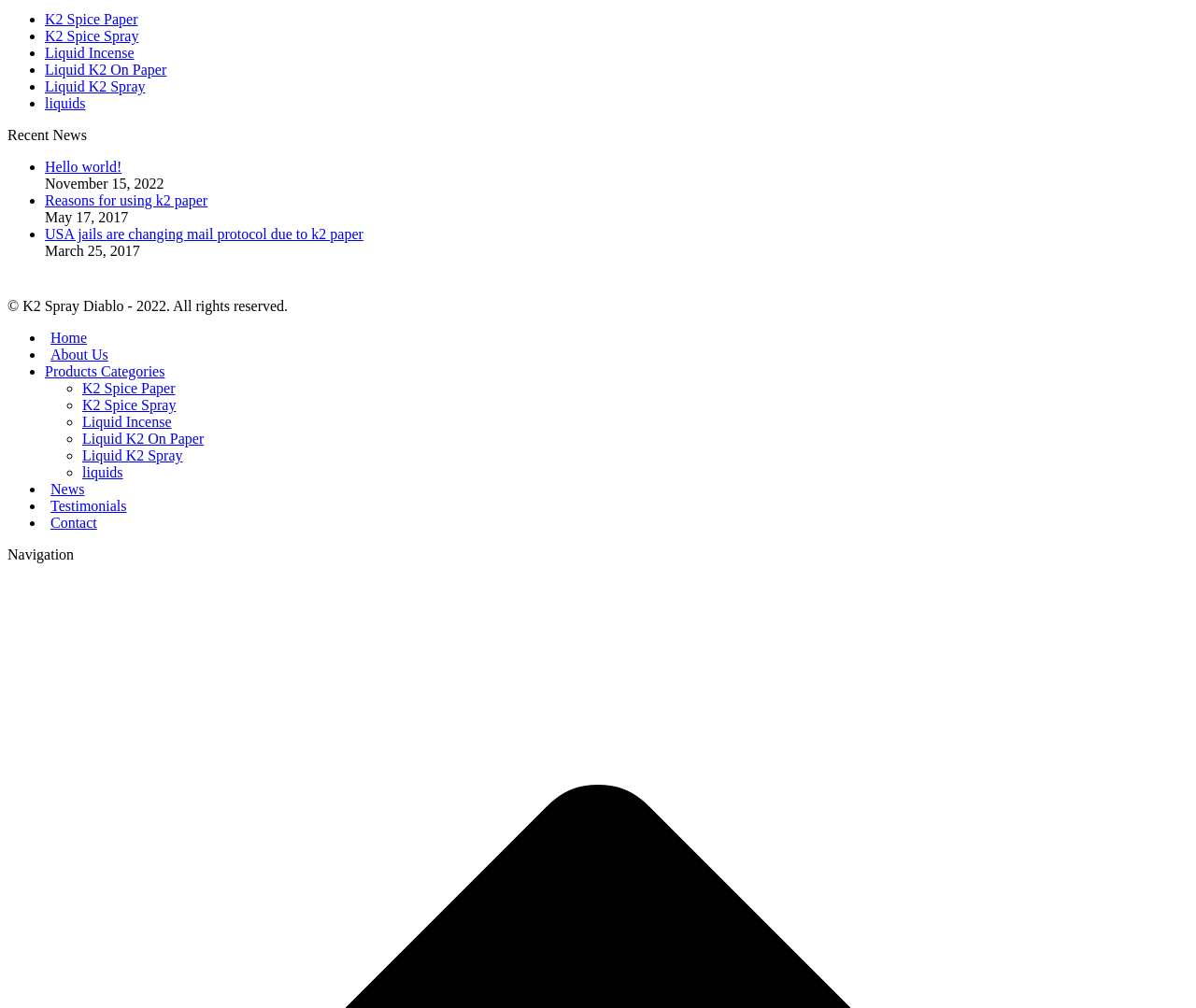Show the bounding box coordinates for the HTML element as described: "Products Categories".

[0.038, 0.36, 0.138, 0.376]